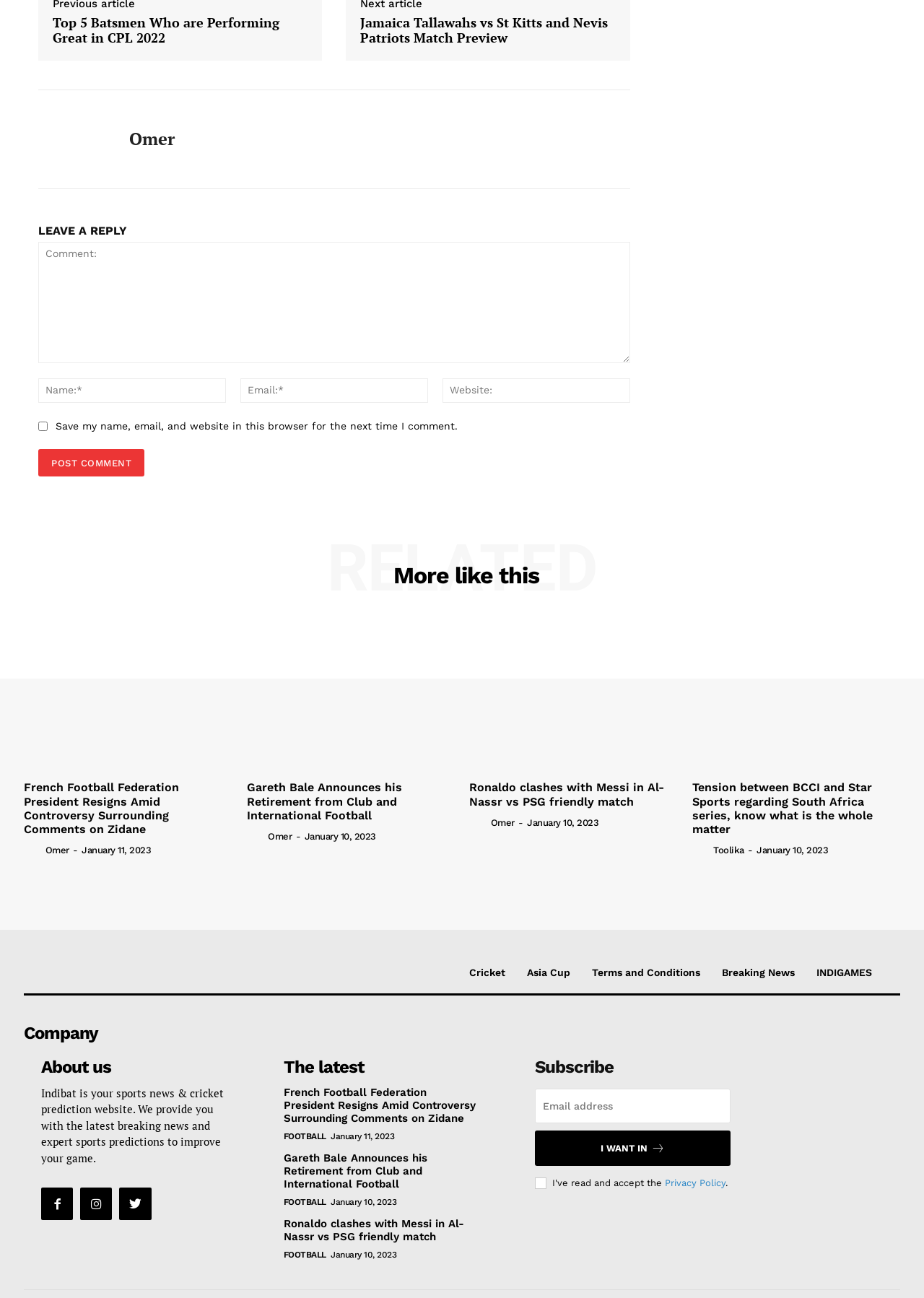Find and provide the bounding box coordinates for the UI element described here: "parent_node: Omer title="omer"". The coordinates should be given as four float numbers between 0 and 1: [left, top, right, bottom].

[0.041, 0.081, 0.116, 0.134]